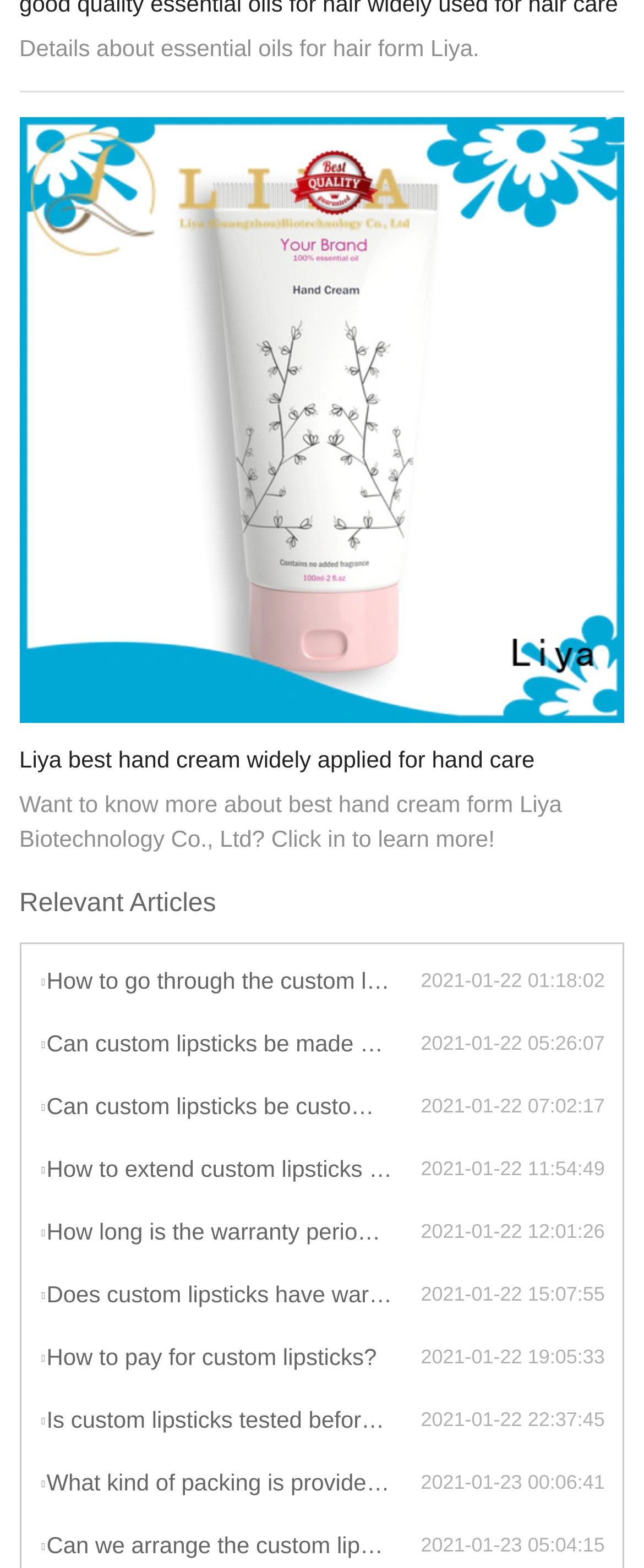Identify the bounding box coordinates of the clickable region necessary to fulfill the following instruction: "Learn more about Liya best hand cream". The bounding box coordinates should be four float numbers between 0 and 1, i.e., [left, top, right, bottom].

[0.03, 0.075, 0.97, 0.547]